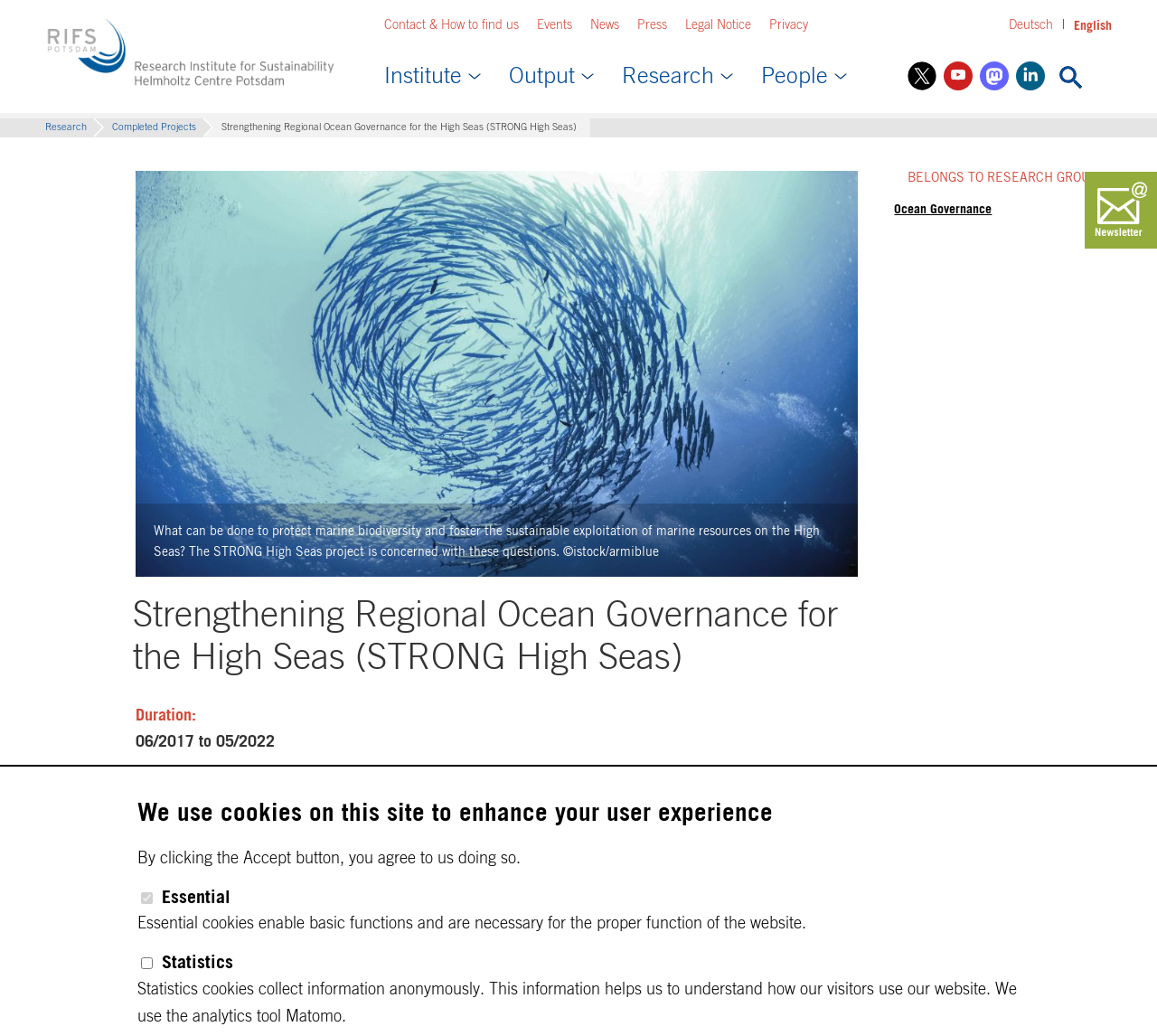Please locate the bounding box coordinates of the element that should be clicked to complete the given instruction: "Click the 'Back to top' link".

[0.955, 0.0, 0.984, 0.032]